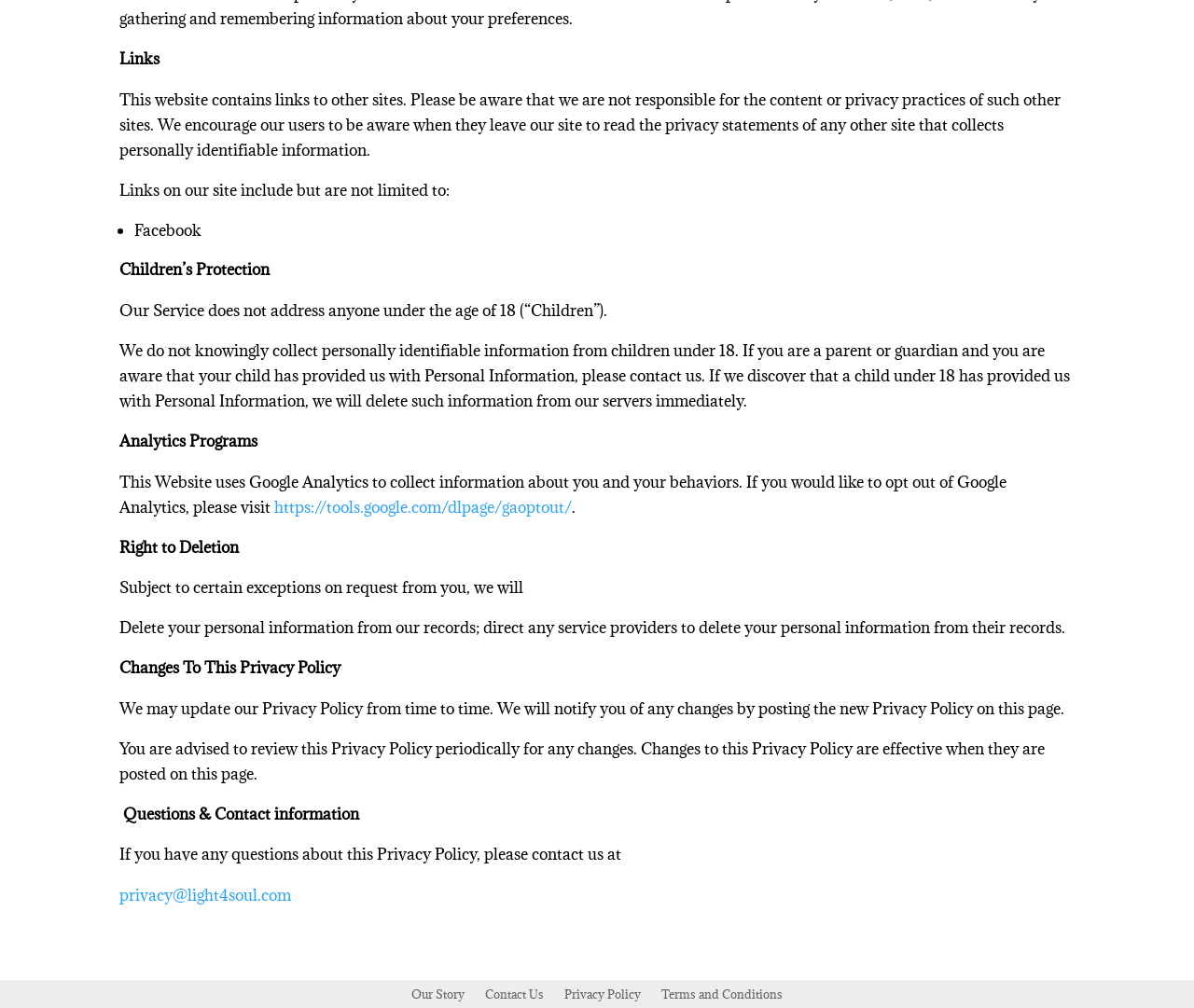Respond to the question below with a single word or phrase:
What is the age limit for using this service?

18